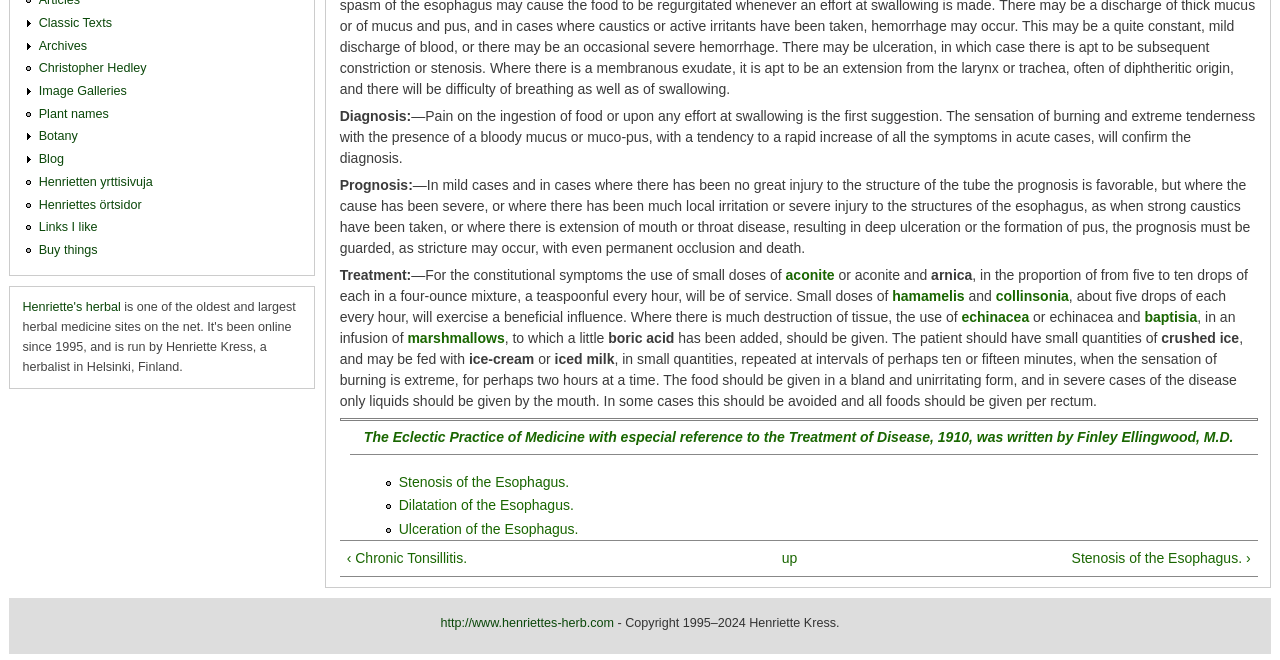Identify the bounding box coordinates for the UI element described as: "Image Galleries". The coordinates should be provided as four floats between 0 and 1: [left, top, right, bottom].

[0.03, 0.127, 0.099, 0.149]